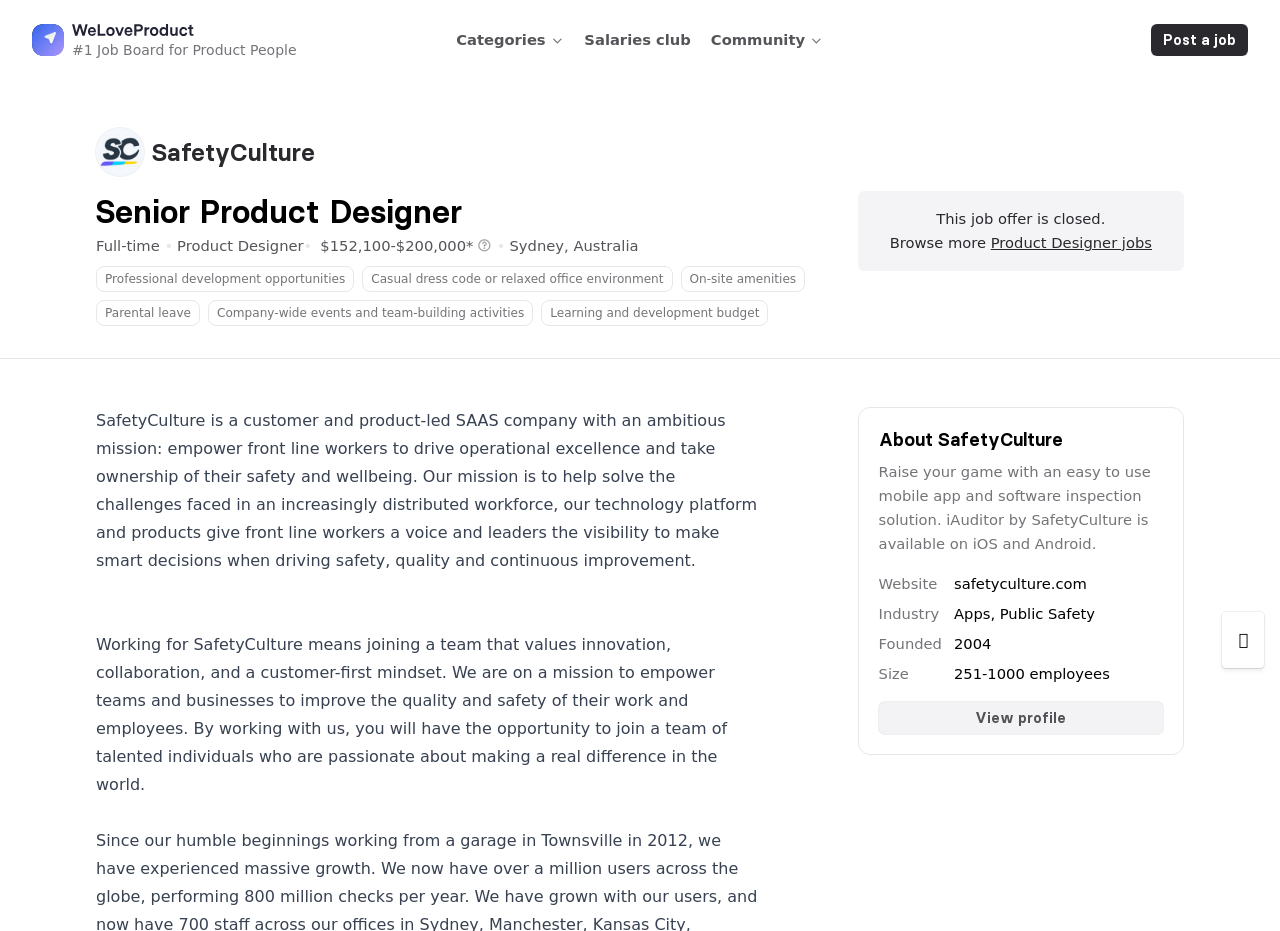Use a single word or phrase to answer the question:
What is the job title of the job posting?

Senior Product Designer